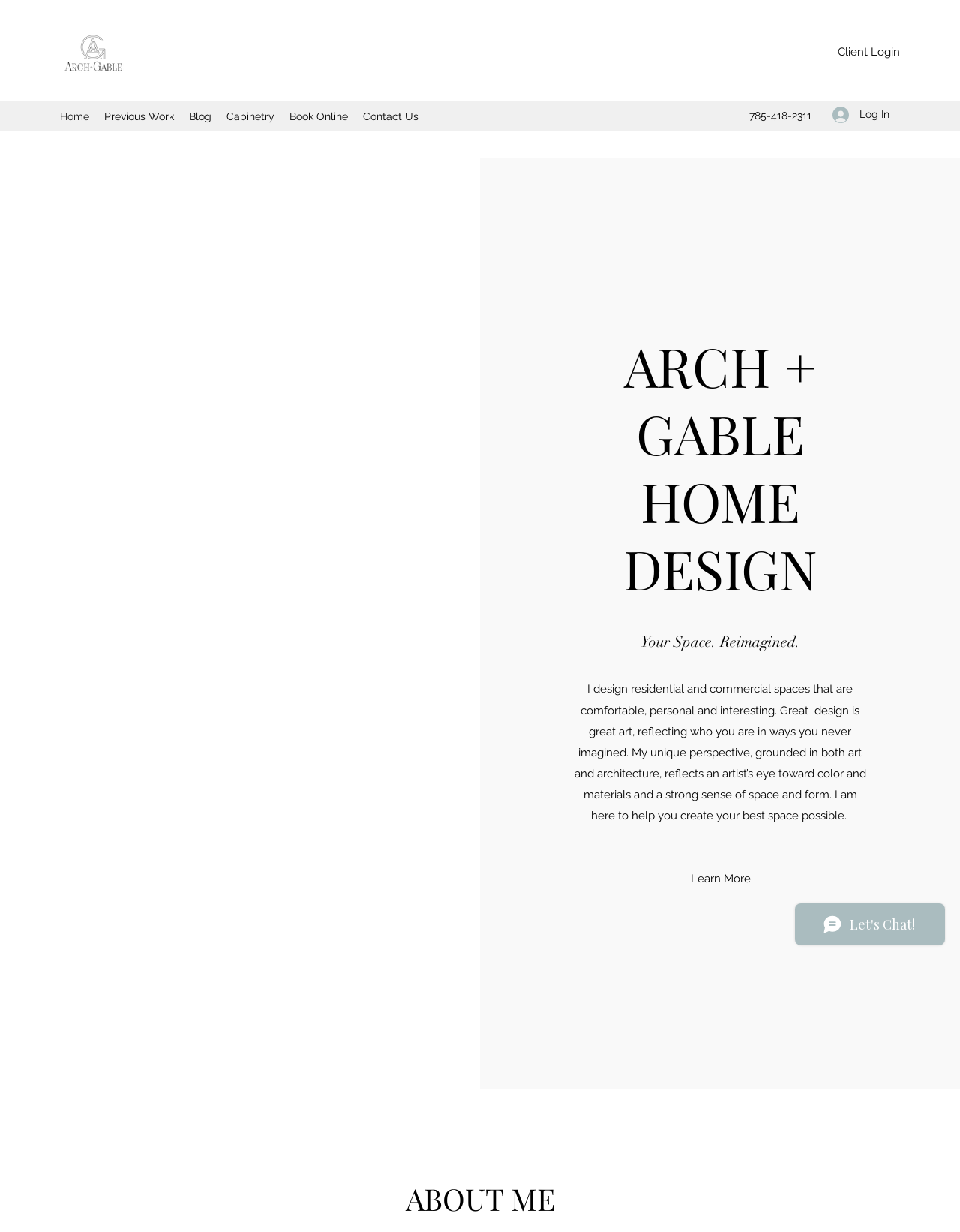Answer succinctly with a single word or phrase:
What is the logo image displayed at the top-left corner?

A&G Full Black Logo